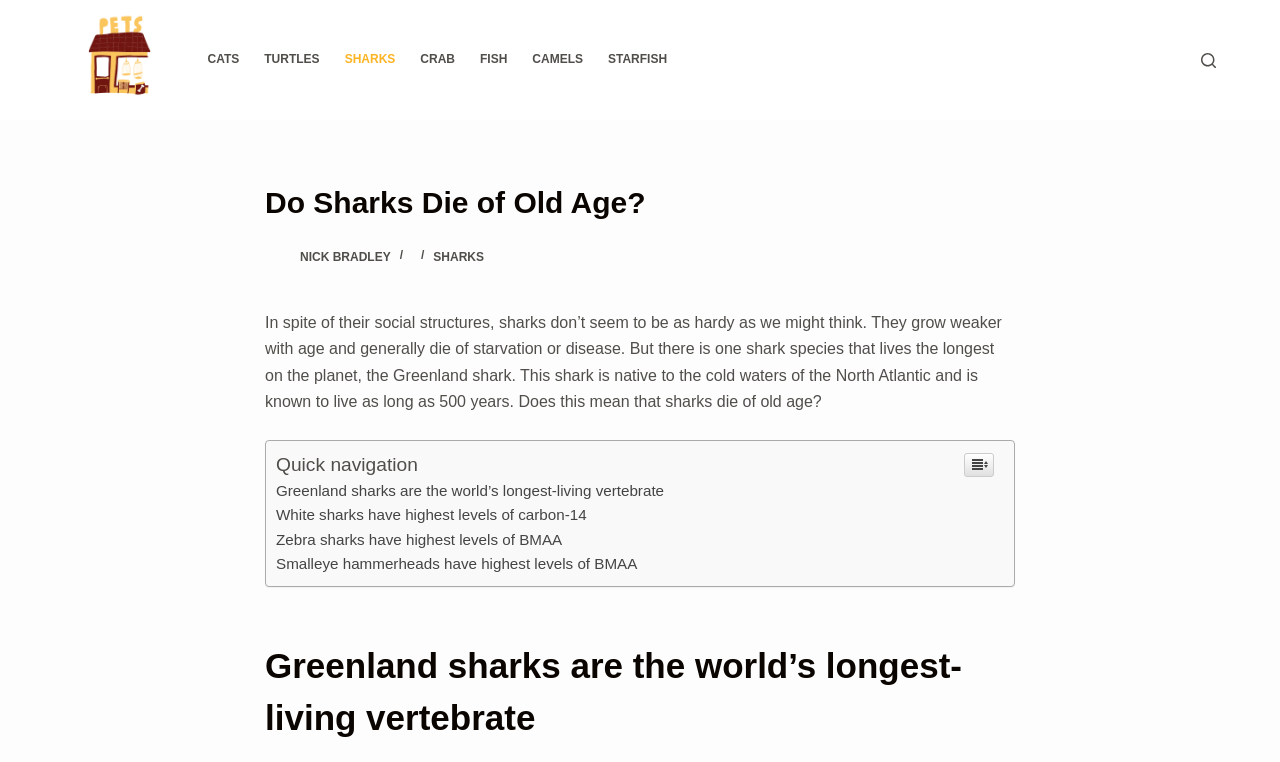Give a detailed account of the webpage, highlighting key information.

The webpage is about the topic "Do Sharks Die of Old Age?" and features a header menu with 7 links to different animal categories, including CATS, TURTLES, SHARKS, CRAB, FISH, CAMELS, and STARFISH. 

At the top left corner, there is a "Skip to content" link. Next to it, there is an empty link. On the top right corner, there is a navigation button to open a search form.

Below the header menu, there is a heading with the title "Do Sharks Die of Old Age?" followed by a paragraph of text that discusses the lifespan of sharks, mentioning that they grow weaker with age and generally die of starvation or disease, but the Greenland shark is an exception, living up to 500 years.

To the right of the heading, there is a link to the author "Nick Bradley" with an accompanying image. Below the image, there are links to the author's name and the category "SHARKS".

The main content area is divided into two sections. The left section has a table with several links to related articles, including "Greenland sharks are the world’s longest-living vertebrate", "White sharks have highest levels of carbon-14", "Zebra sharks have highest levels of BMAA", and "Smalleye hammerheads have highest levels of BMAA". The right section has a heading with the same title as the first link, "Greenland sharks are the world’s longest-living vertebrate".